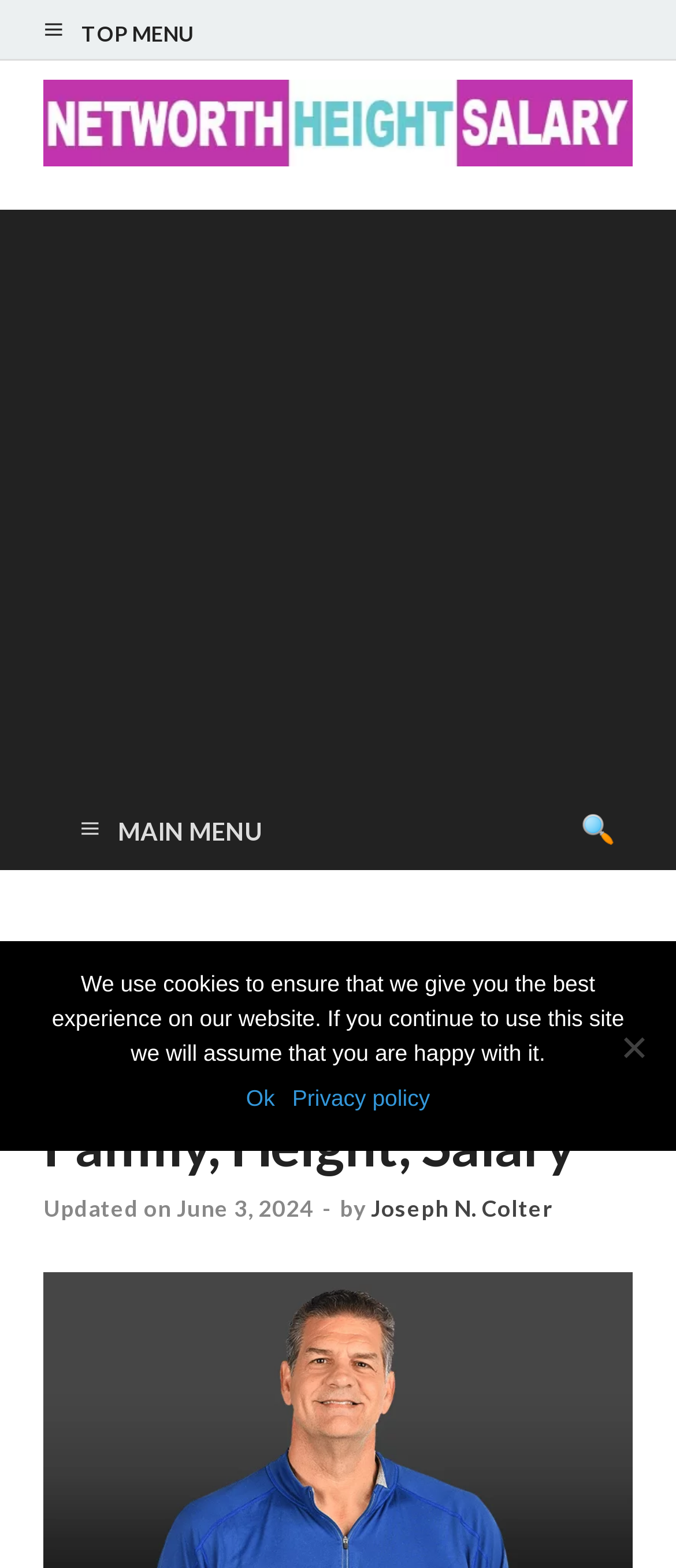Who is the author of the webpage content?
Look at the image and respond with a one-word or short phrase answer.

Joseph N. Colter